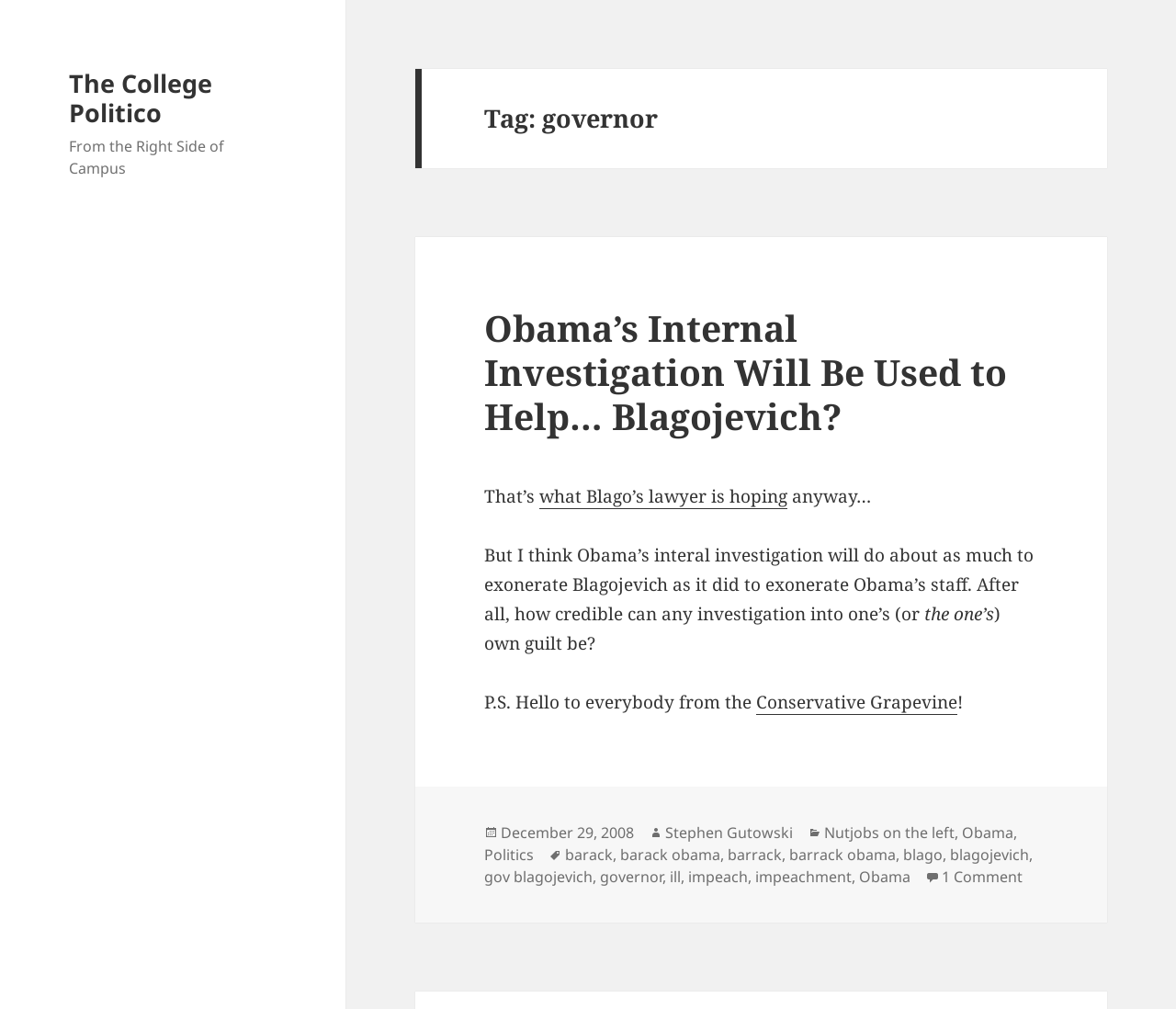Find the bounding box coordinates of the clickable region needed to perform the following instruction: "Visit the author's page". The coordinates should be provided as four float numbers between 0 and 1, i.e., [left, top, right, bottom].

[0.566, 0.815, 0.674, 0.836]